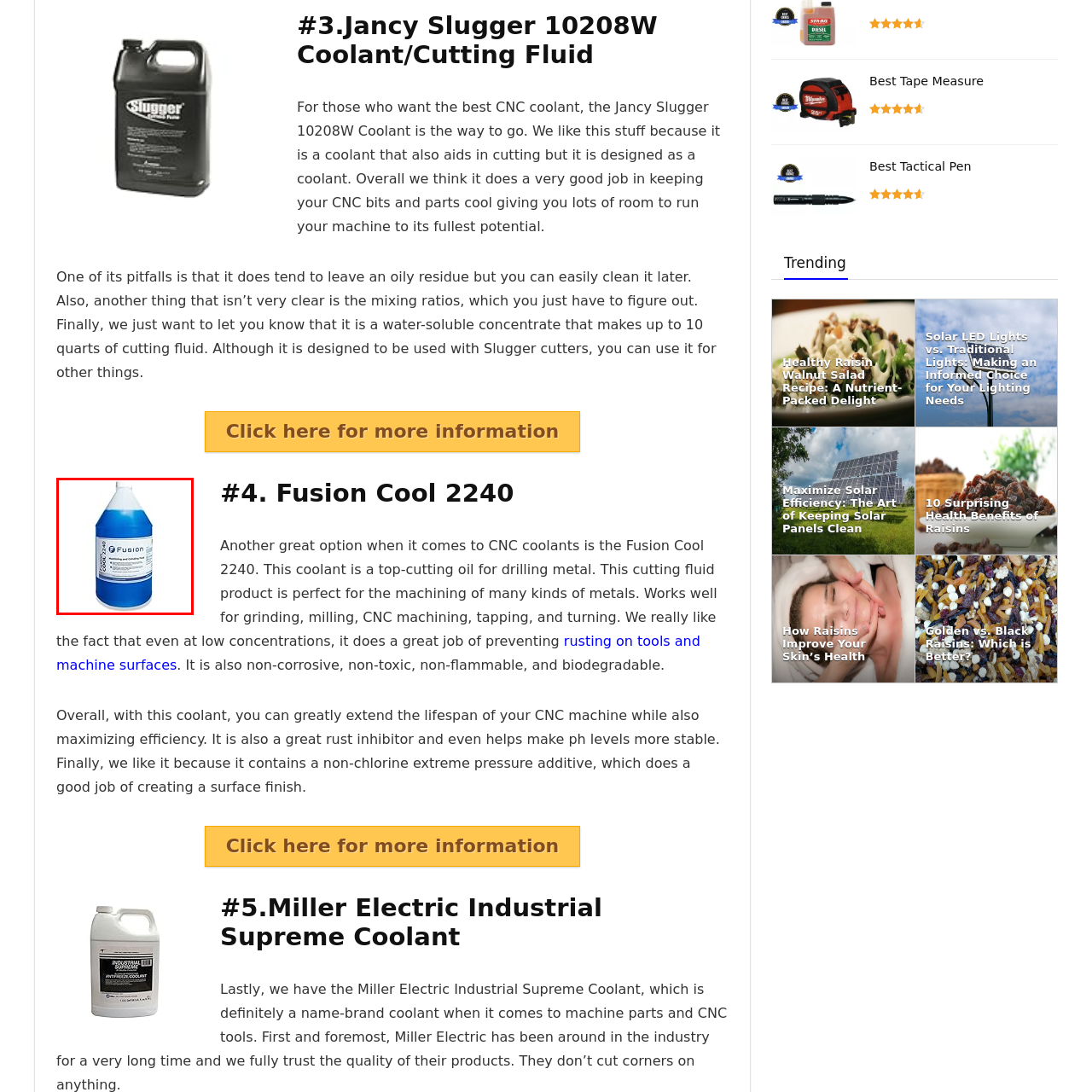Look closely at the image surrounded by the red box, Is Fusion Cool 2240 corrosive? Give your answer as a single word or phrase.

No